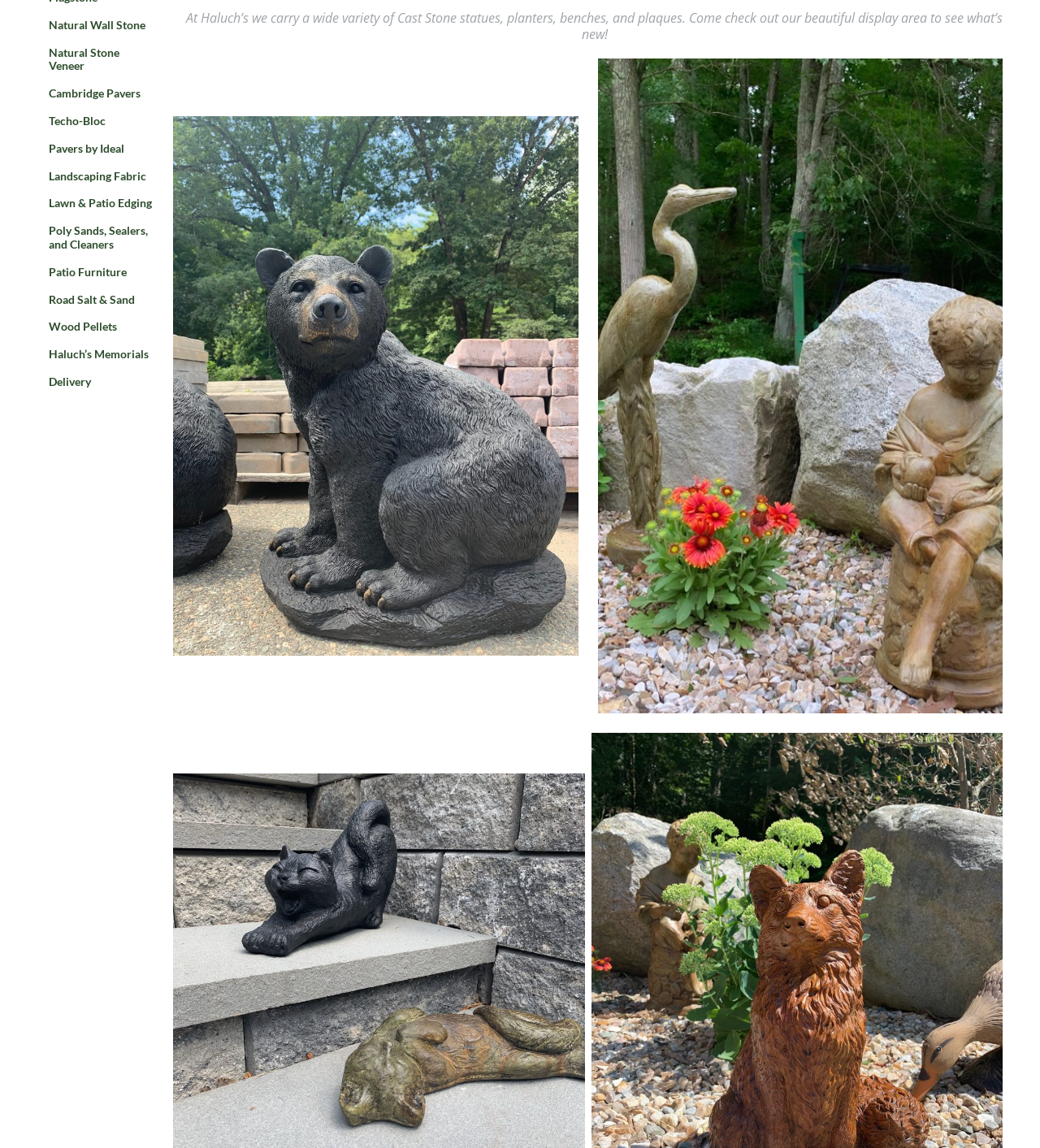Show the bounding box coordinates for the HTML element as described: "Road Salt & Sand".

[0.031, 0.25, 0.158, 0.273]